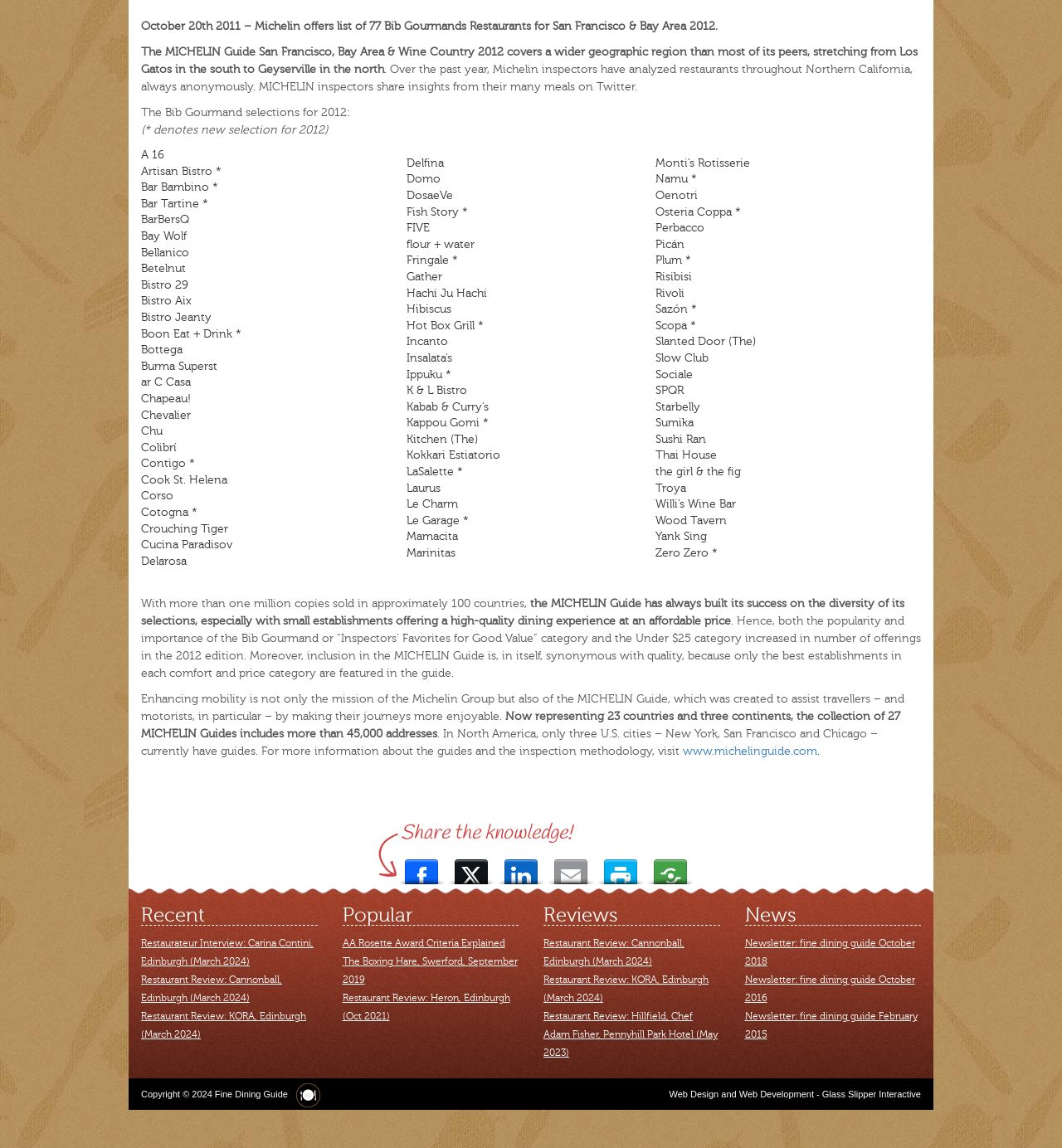Identify the bounding box coordinates of the element that should be clicked to fulfill this task: "Check the challenge blog". The coordinates should be provided as four float numbers between 0 and 1, i.e., [left, top, right, bottom].

None